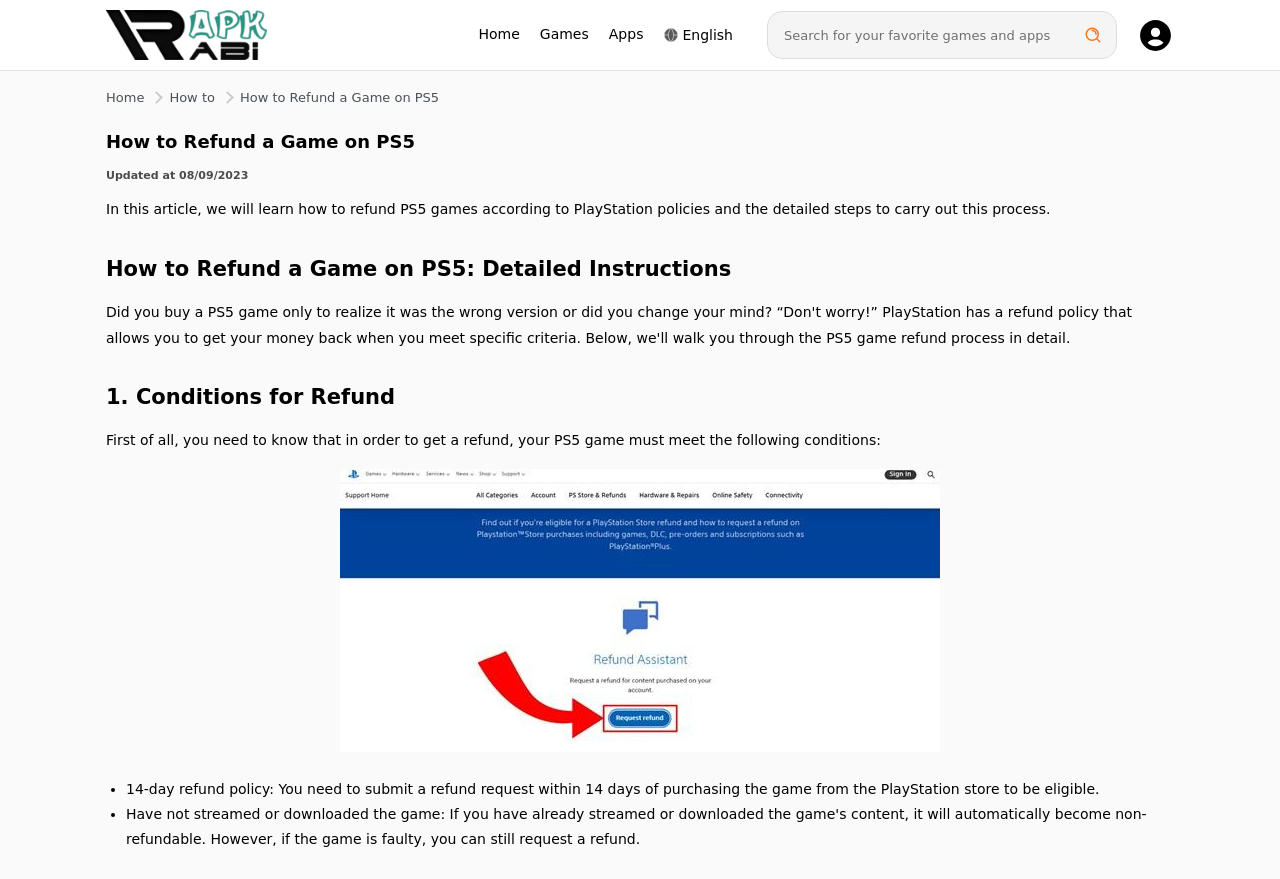Pinpoint the bounding box coordinates of the element you need to click to execute the following instruction: "Go to the 'Home' page". The bounding box should be represented by four float numbers between 0 and 1, in the format [left, top, right, bottom].

[0.366, 0.029, 0.414, 0.051]